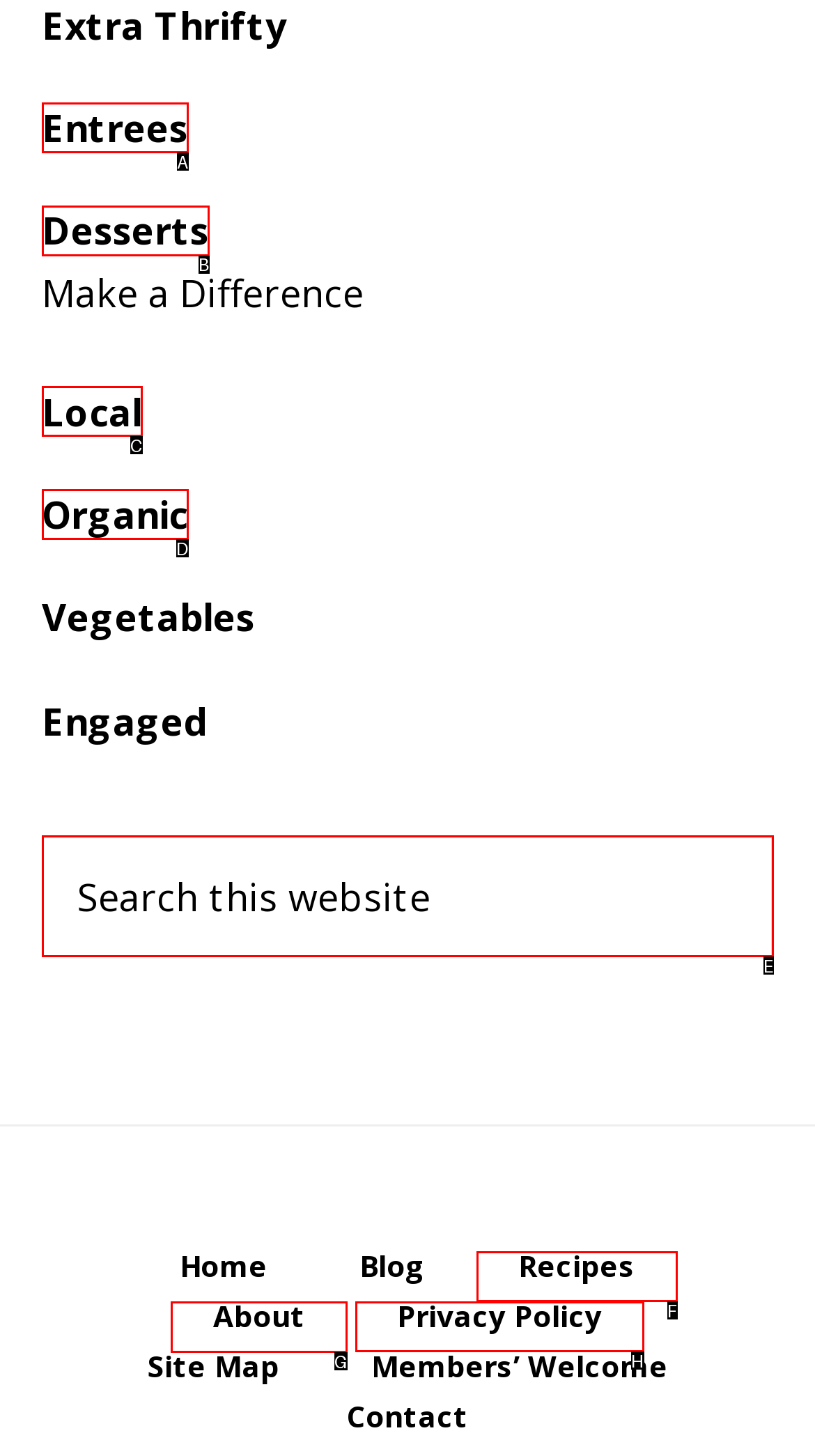Specify which HTML element I should click to complete this instruction: View About page Answer with the letter of the relevant option.

G